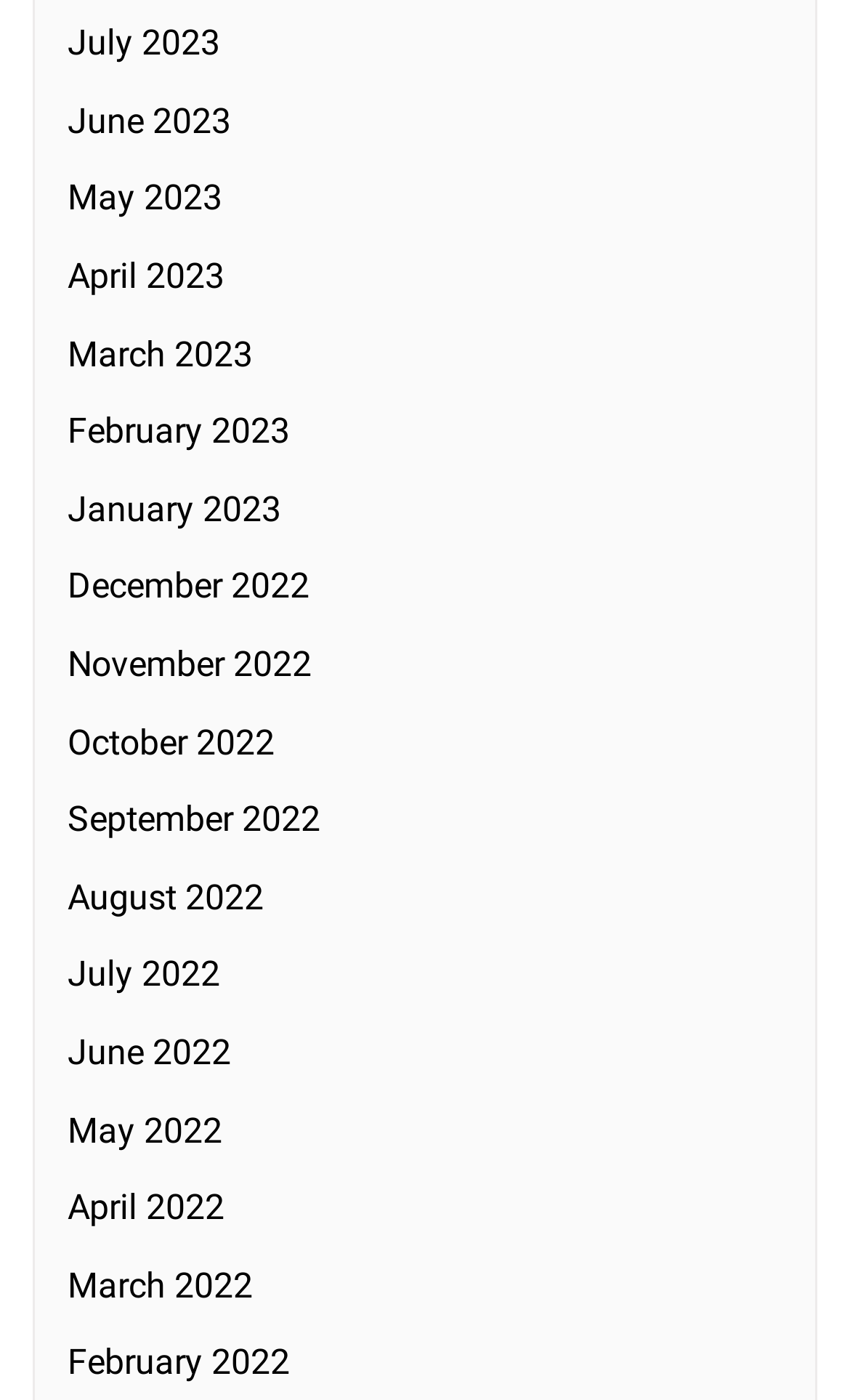Determine the bounding box coordinates for the region that must be clicked to execute the following instruction: "view July 2023".

[0.079, 0.016, 0.259, 0.046]